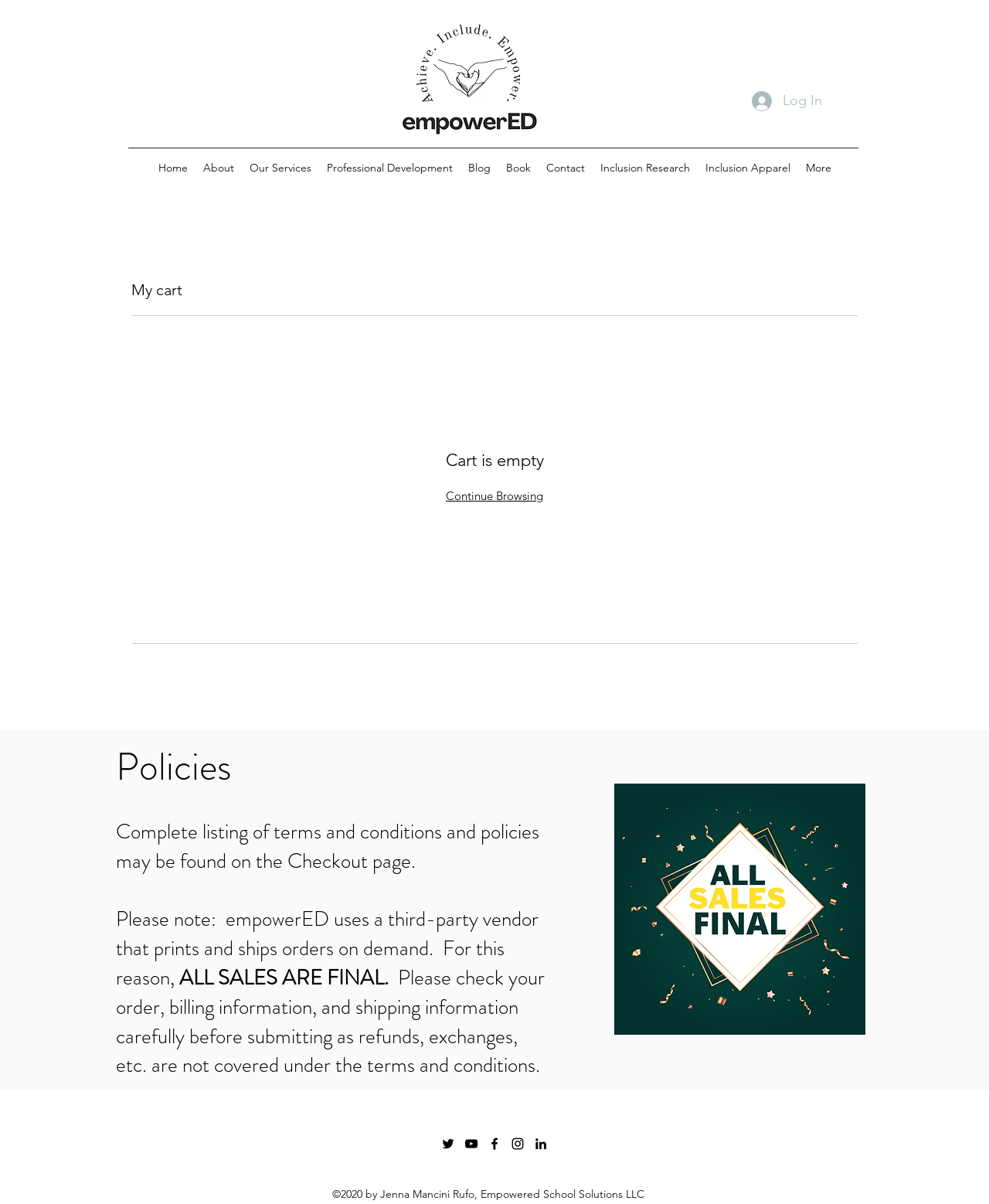Pinpoint the bounding box coordinates of the clickable element to carry out the following instruction: "Continue Browsing."

[0.451, 0.405, 0.549, 0.418]